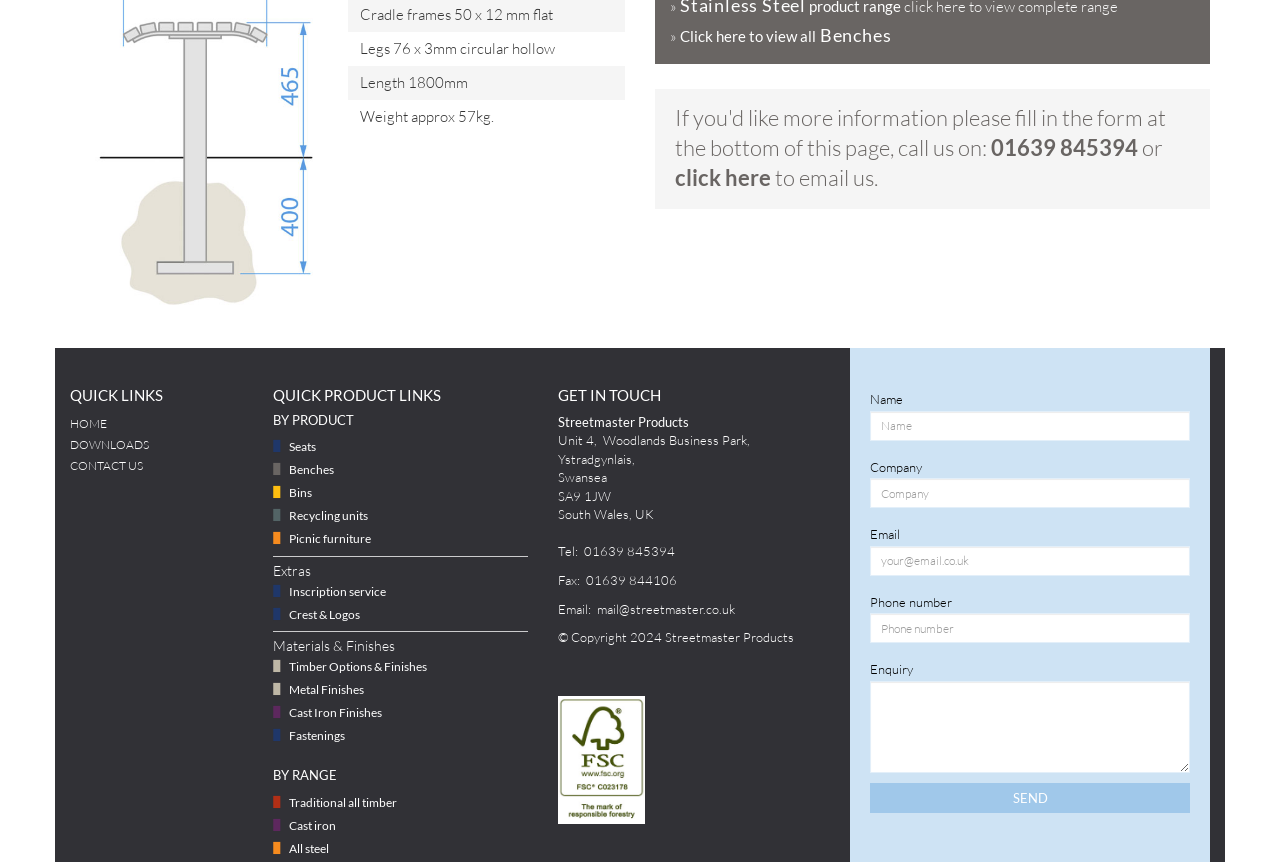Look at the image and write a detailed answer to the question: 
What is the purpose of the 'QUICK LINKS' section?

The 'QUICK LINKS' section appears to provide quick access to important pages on the website, such as the 'HOME' page, 'DOWNLOADS' page, and 'CONTACT US' page, allowing users to navigate to these pages easily.